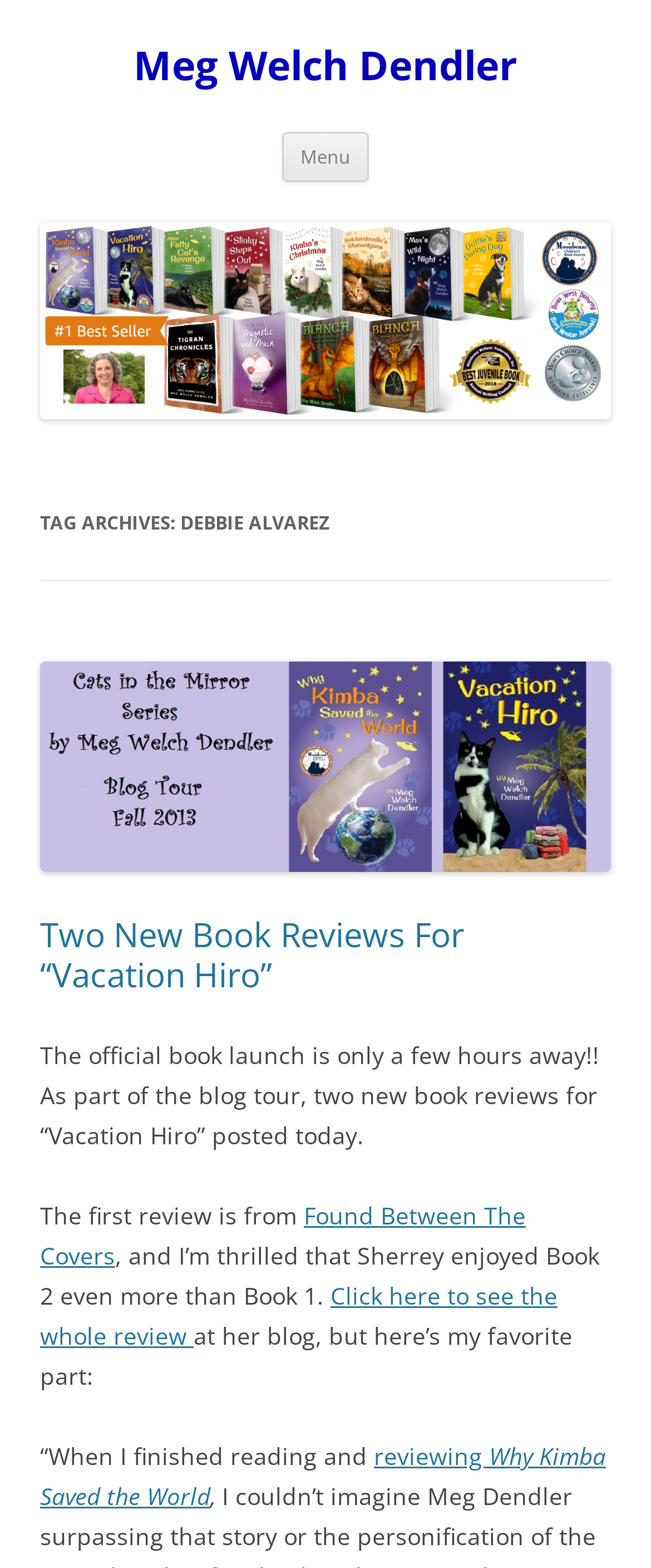What is the name of the author?
Using the information from the image, answer the question thoroughly.

The name of the author can be found in the heading element 'Meg Welch Dendler' which is located at the top of the webpage, and also in the link element 'Meg Welch Dendler' which is located below the heading.